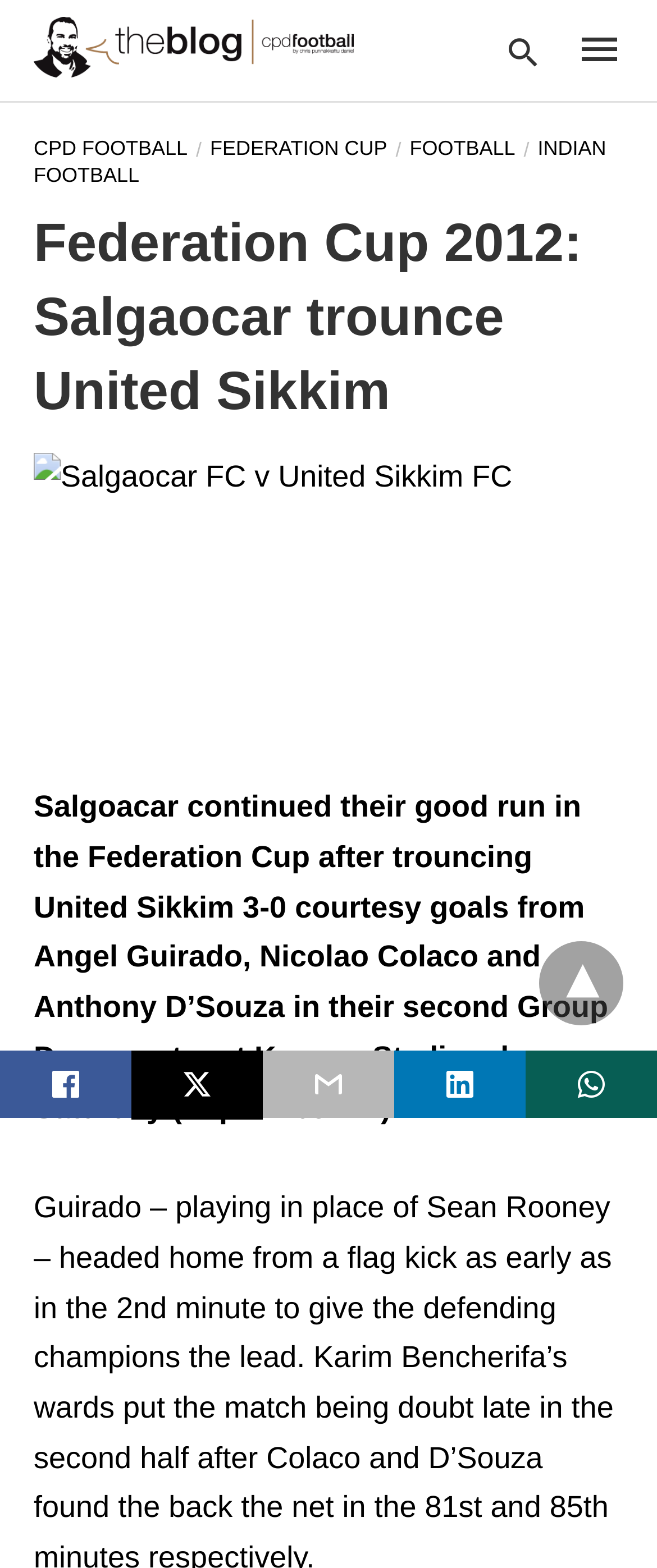Please provide a short answer using a single word or phrase for the question:
What is the name of the author of the blog?

Chris Punnakkattu Daniel